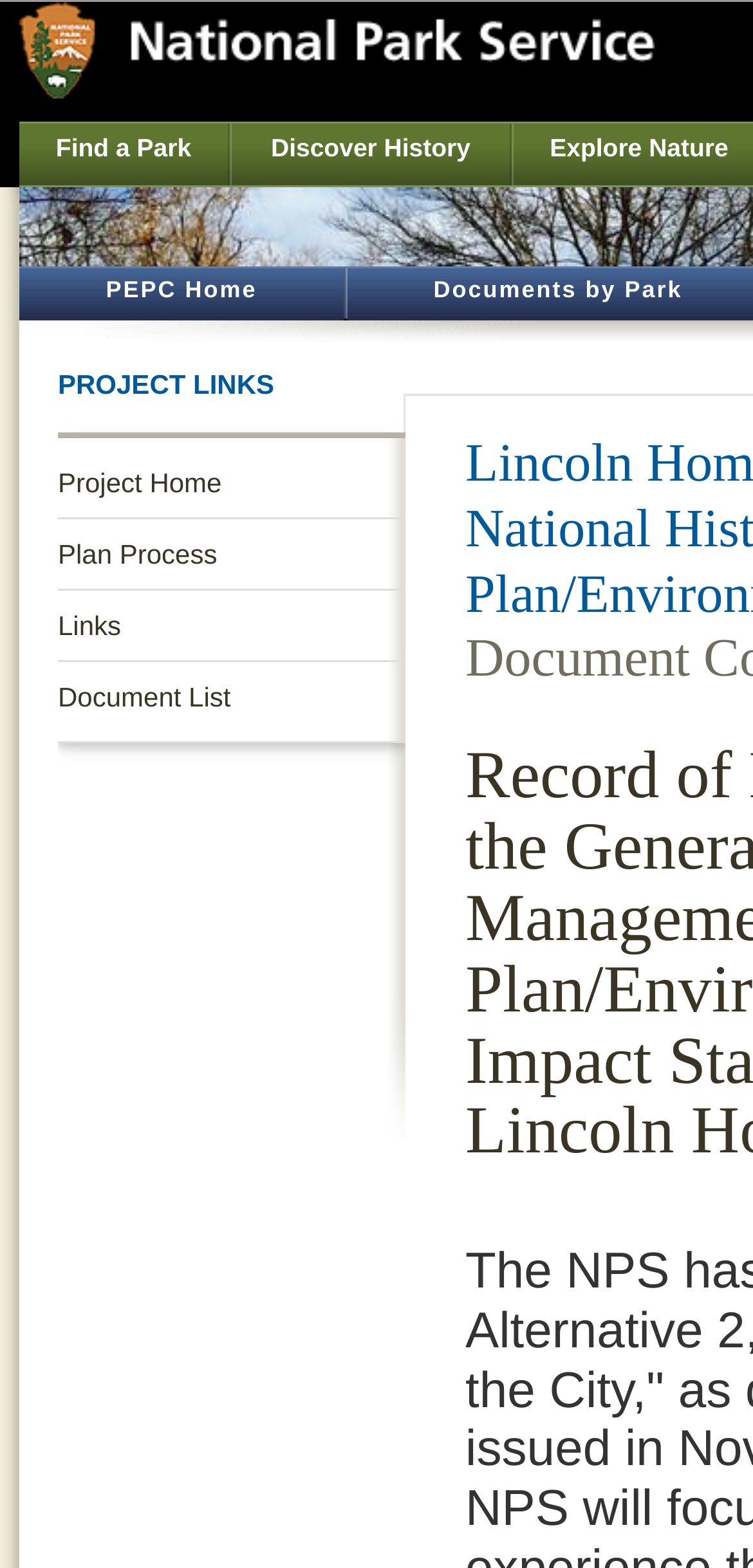What is the purpose of the 'Project Navigation' section?
Based on the image content, provide your answer in one word or a short phrase.

To navigate project pages